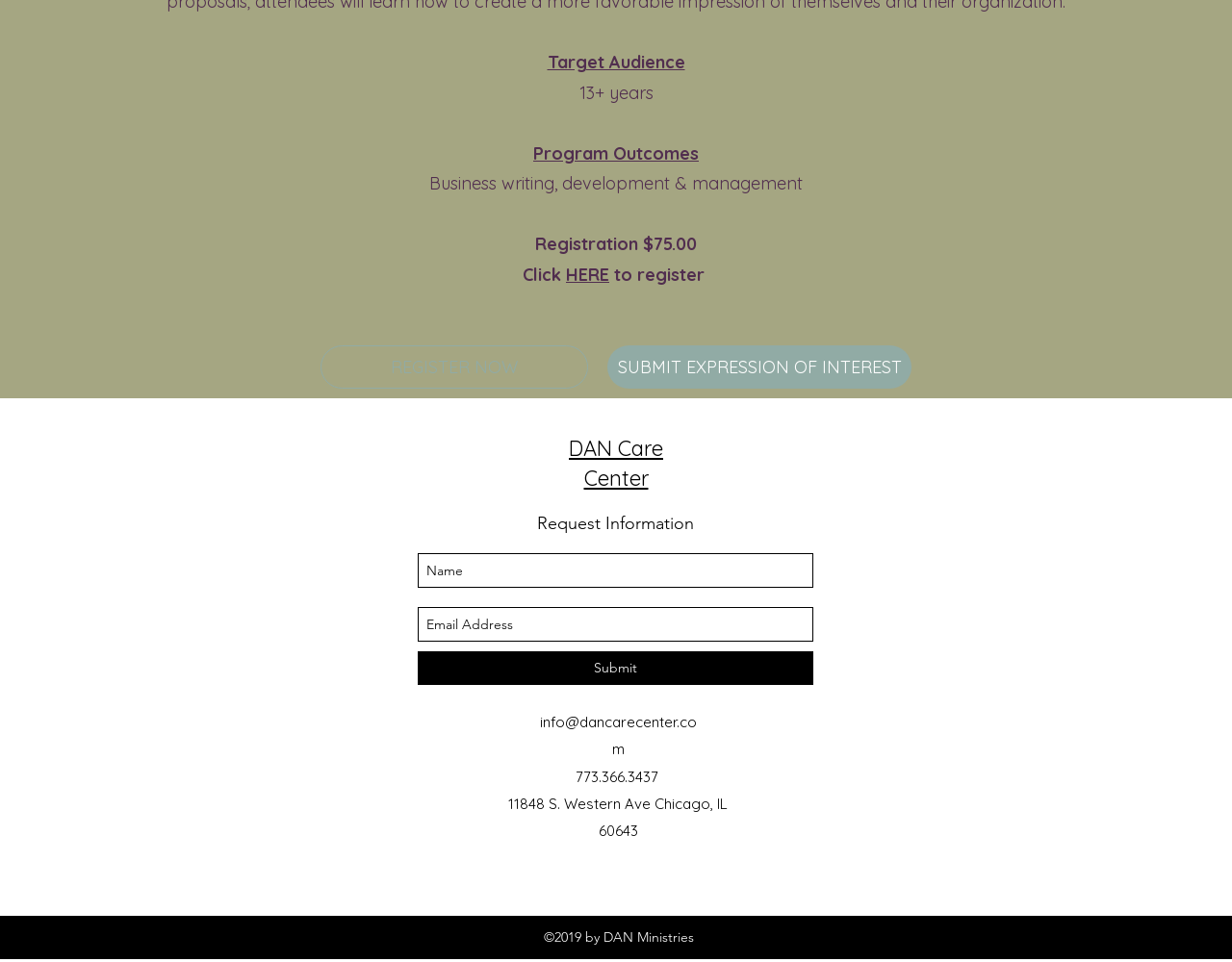Please determine the bounding box coordinates for the UI element described here. Use the format (top-left x, top-left y, bottom-right x, bottom-right y) with values bounded between 0 and 1: info@dancarecenter.com

[0.438, 0.741, 0.566, 0.788]